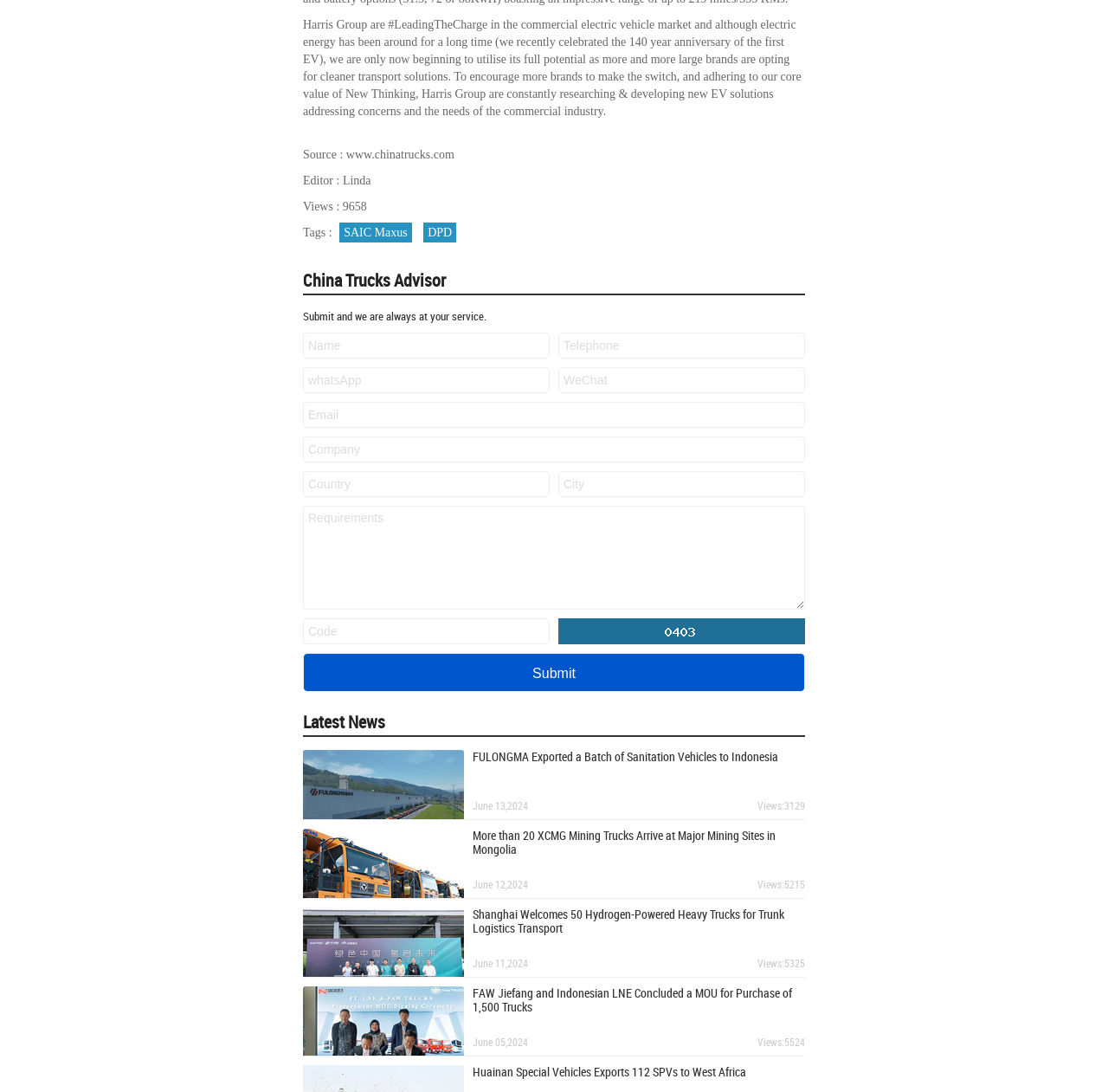What is the purpose of the textboxes on the webpage?
Using the image as a reference, deliver a detailed and thorough answer to the question.

The webpage has several textboxes with labels such as 'Name', 'Telephone', 'Email', etc. and a submit button. This suggests that the purpose of the textboxes is to submit information to the website.